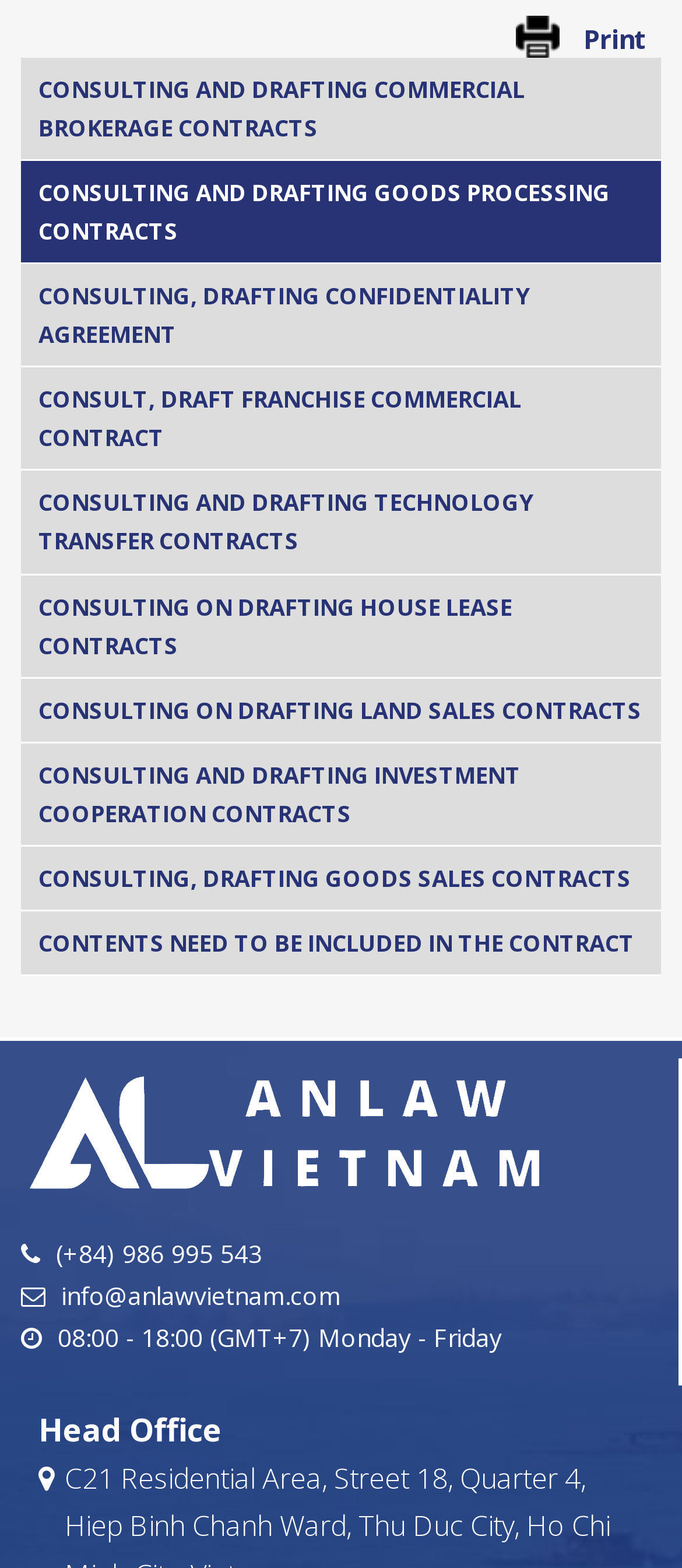What is the company's email address?
Using the details shown in the screenshot, provide a comprehensive answer to the question.

I found the company's email address by looking at the link with the text 'info@anlawvietnam.com', which is located at the bottom of the webpage.